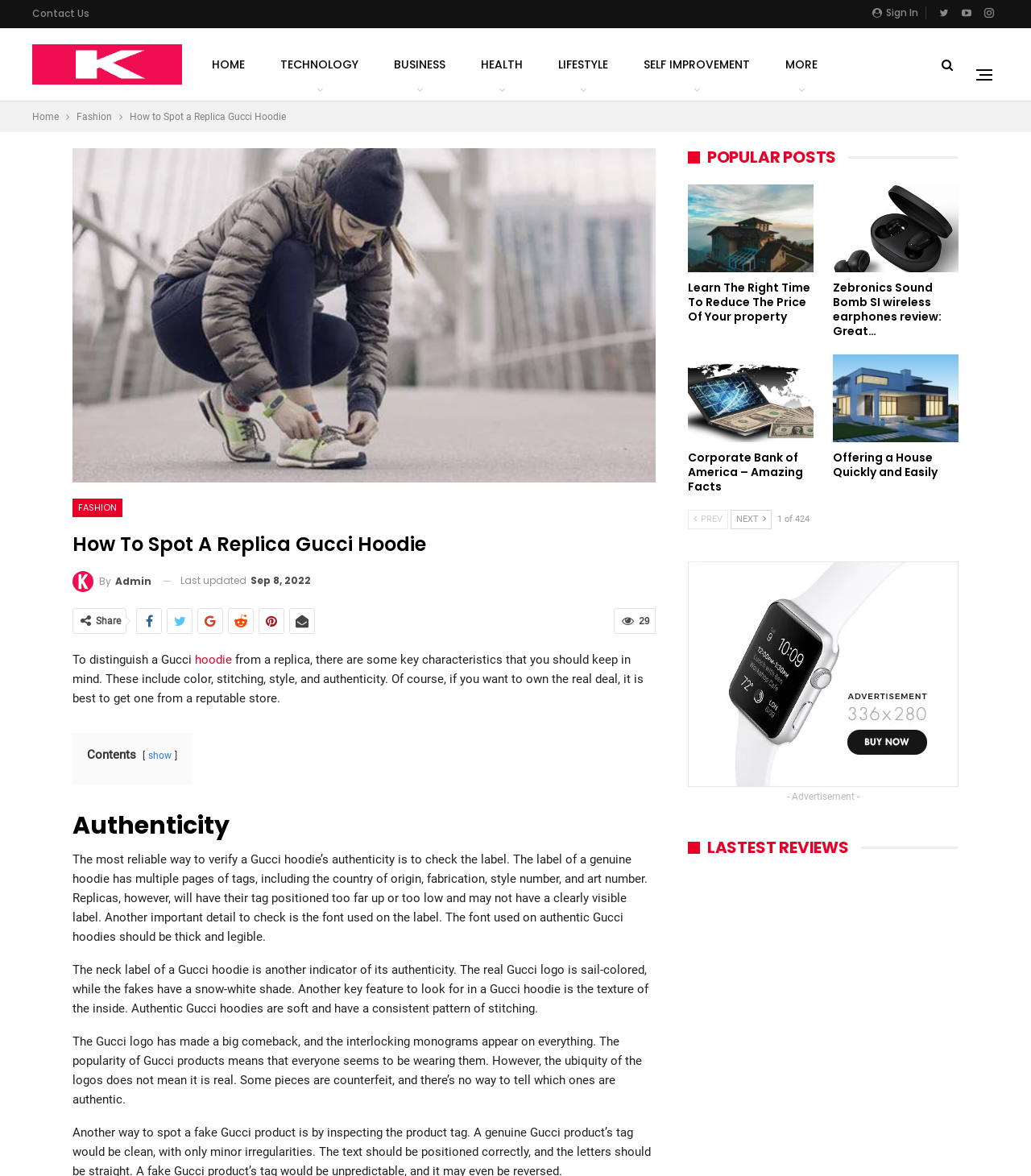What is the color of the real Gucci logo?
Please analyze the image and answer the question with as much detail as possible.

According to the article, the neck label of a Gucci hoodie is an indicator of its authenticity, and the real Gucci logo is sail-colored, whereas the fakes have a snow-white shade.